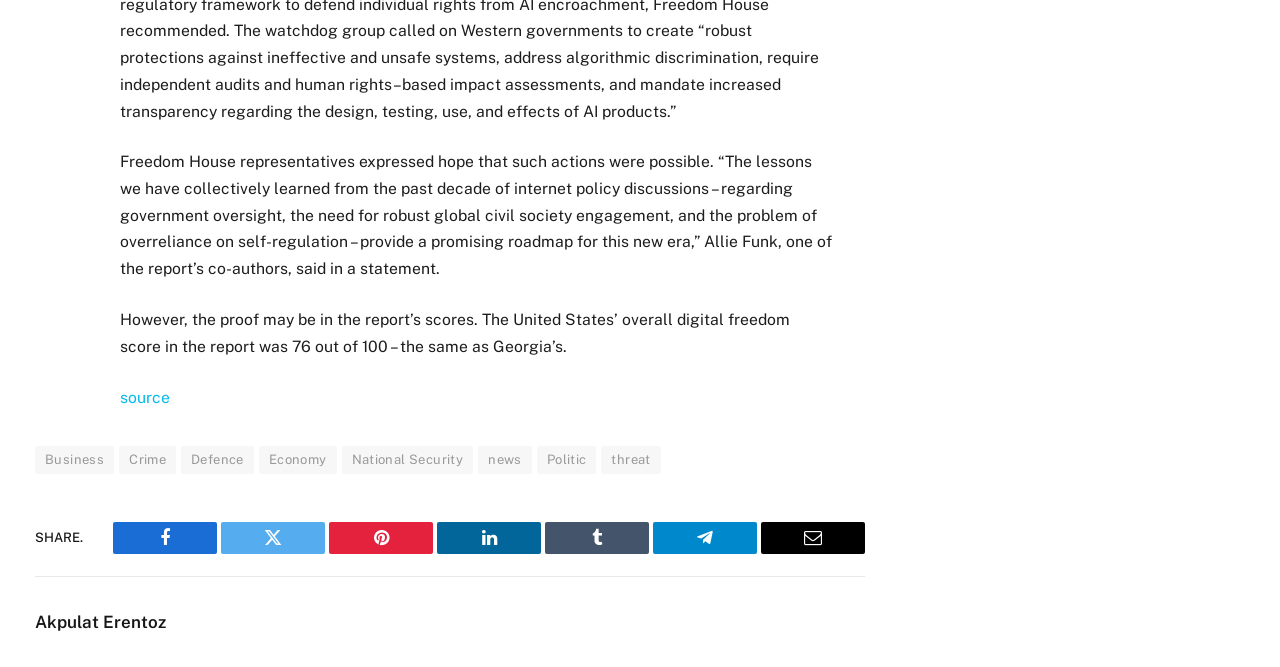What is the topic of the article?
Using the visual information, respond with a single word or phrase.

Digital freedom